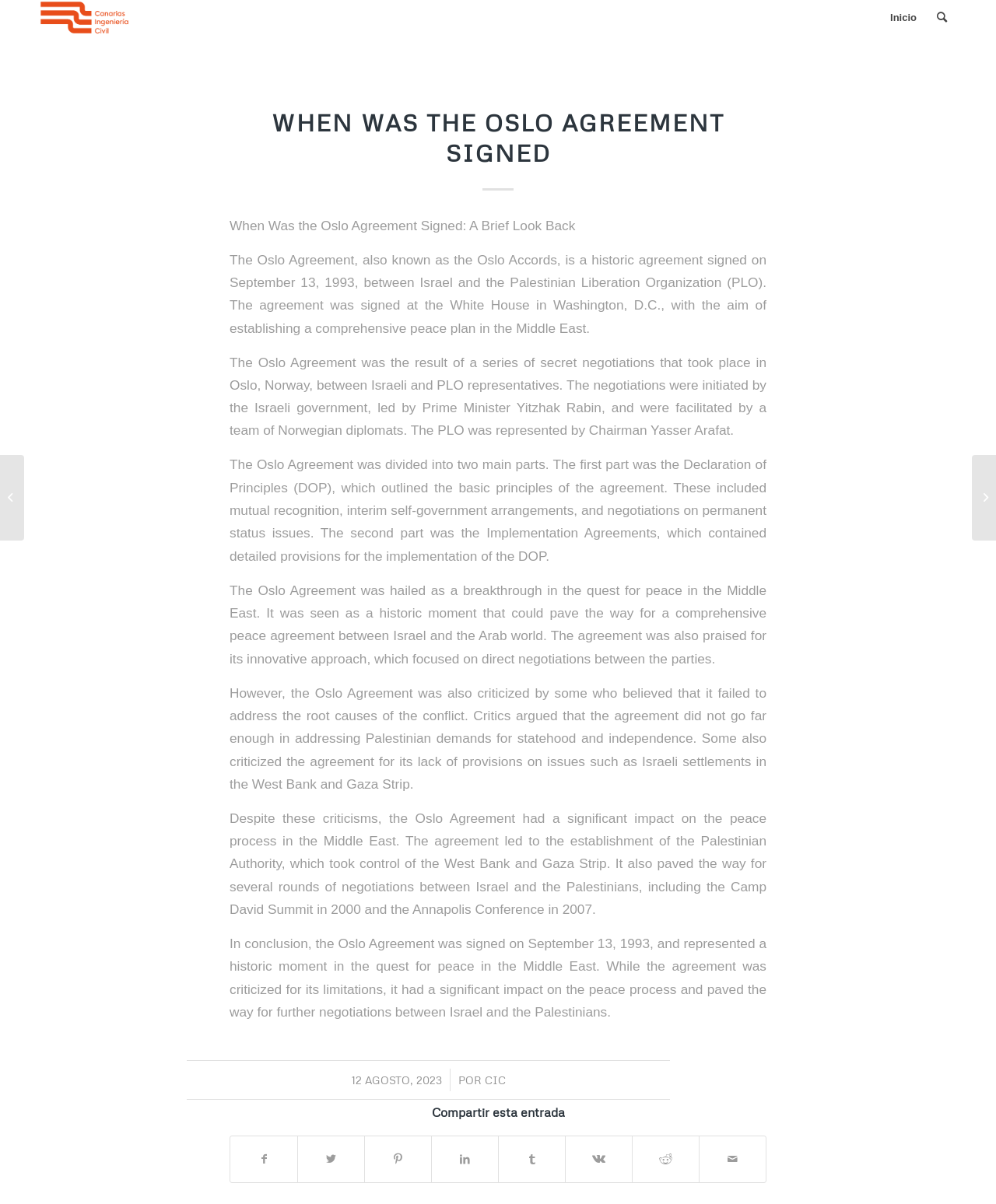Show the bounding box coordinates of the element that should be clicked to complete the task: "Read more about the Oslo Agreement by clicking on the 'When Was the Oslo Agreement Signed' heading".

[0.23, 0.089, 0.77, 0.15]